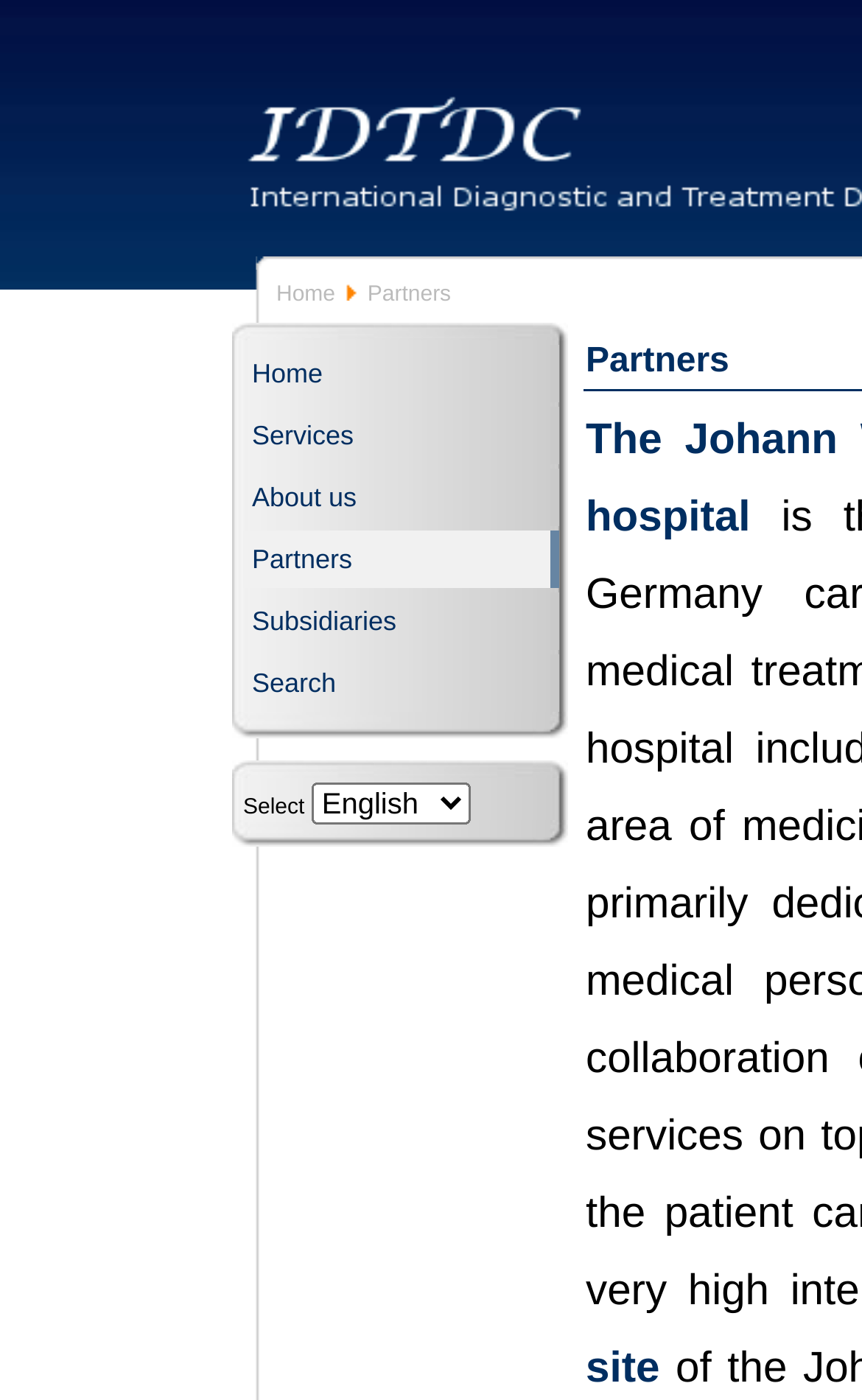Find the bounding box coordinates for the element that must be clicked to complete the instruction: "learn about partners". The coordinates should be four float numbers between 0 and 1, indicated as [left, top, right, bottom].

[0.282, 0.379, 0.649, 0.42]